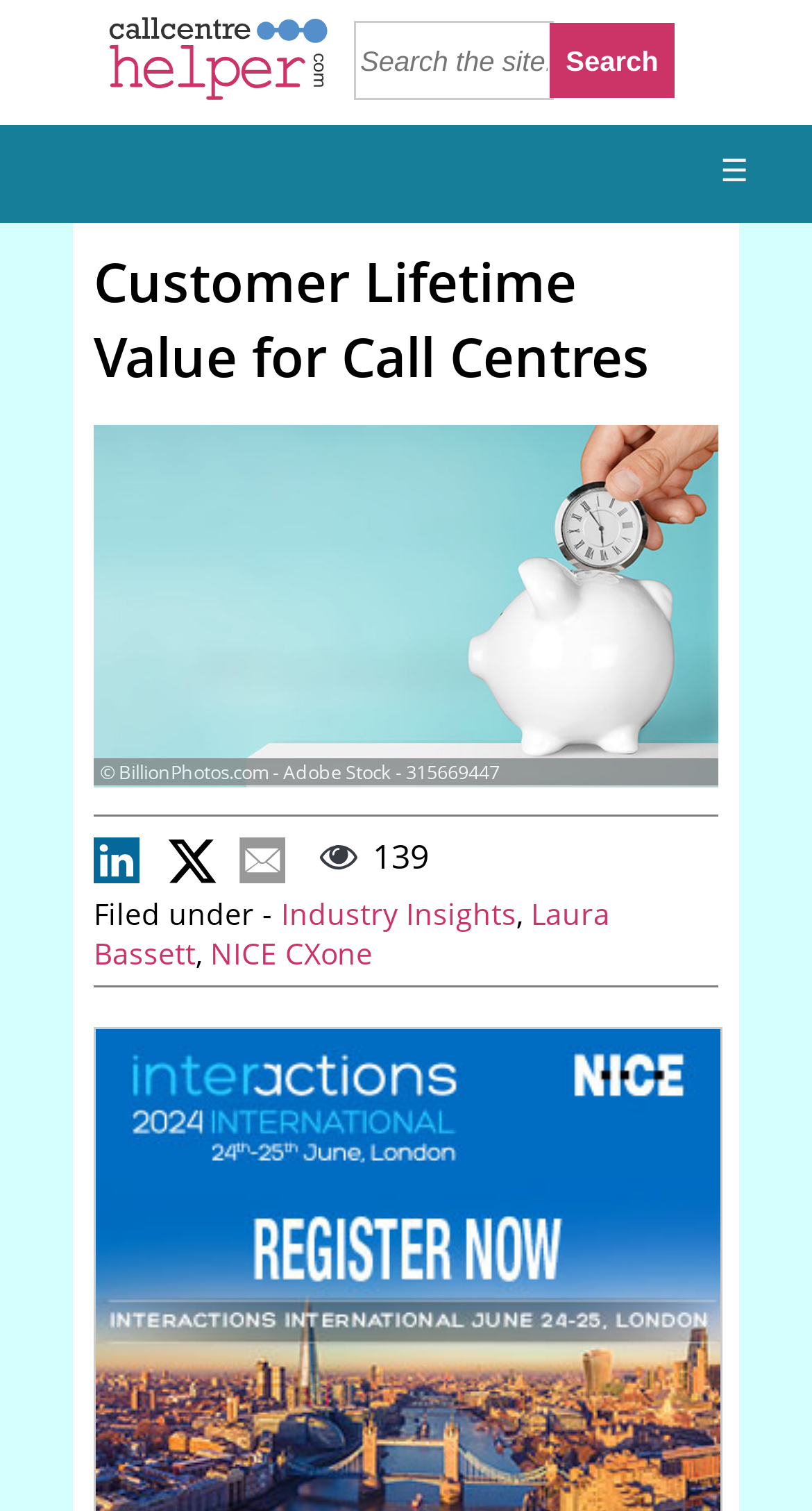Please give a short response to the question using one word or a phrase:
What is the topic of the article?

Customer Lifetime Value